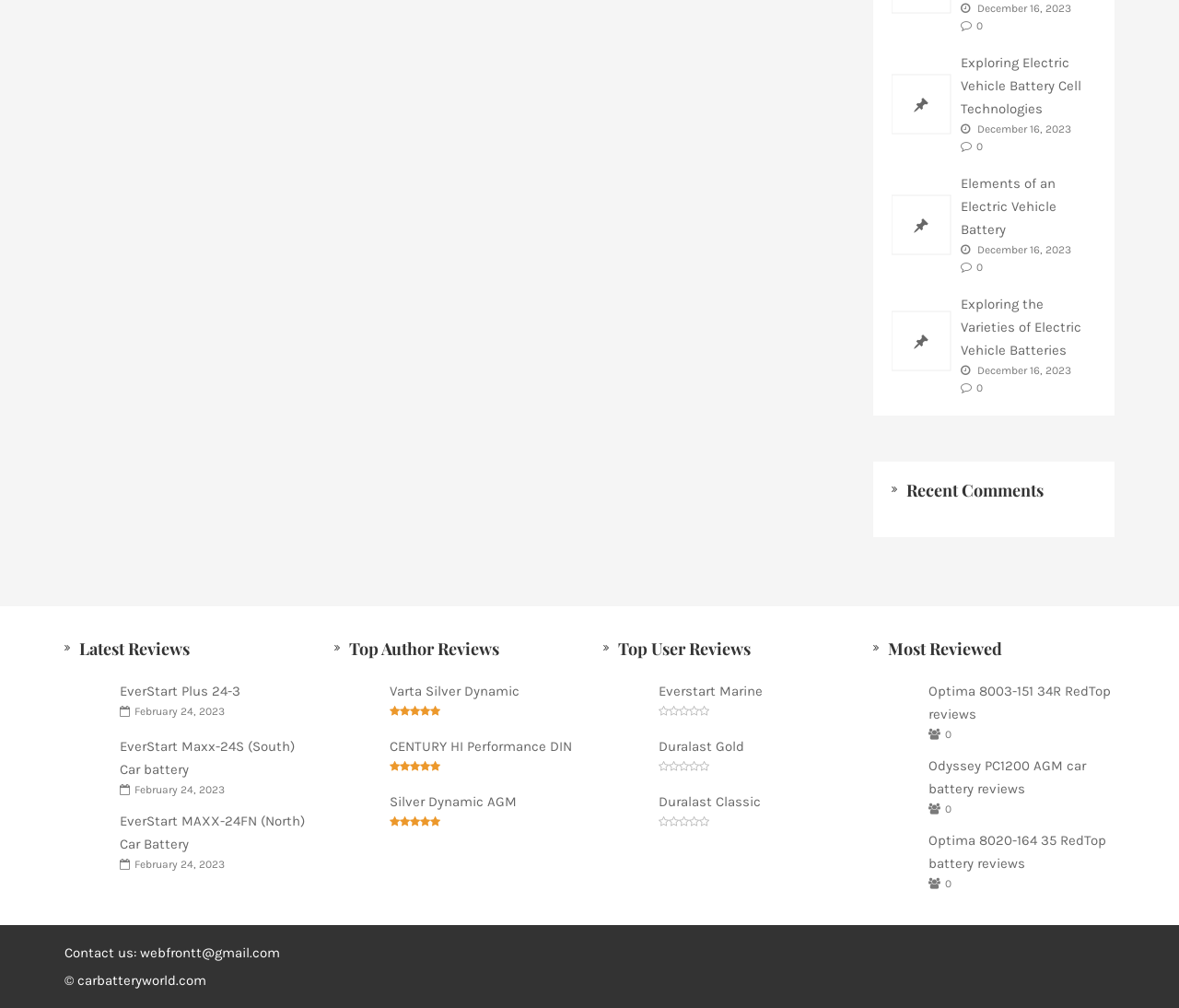What is the name of the website?
Refer to the screenshot and answer in one word or phrase.

carbatteryworld.com